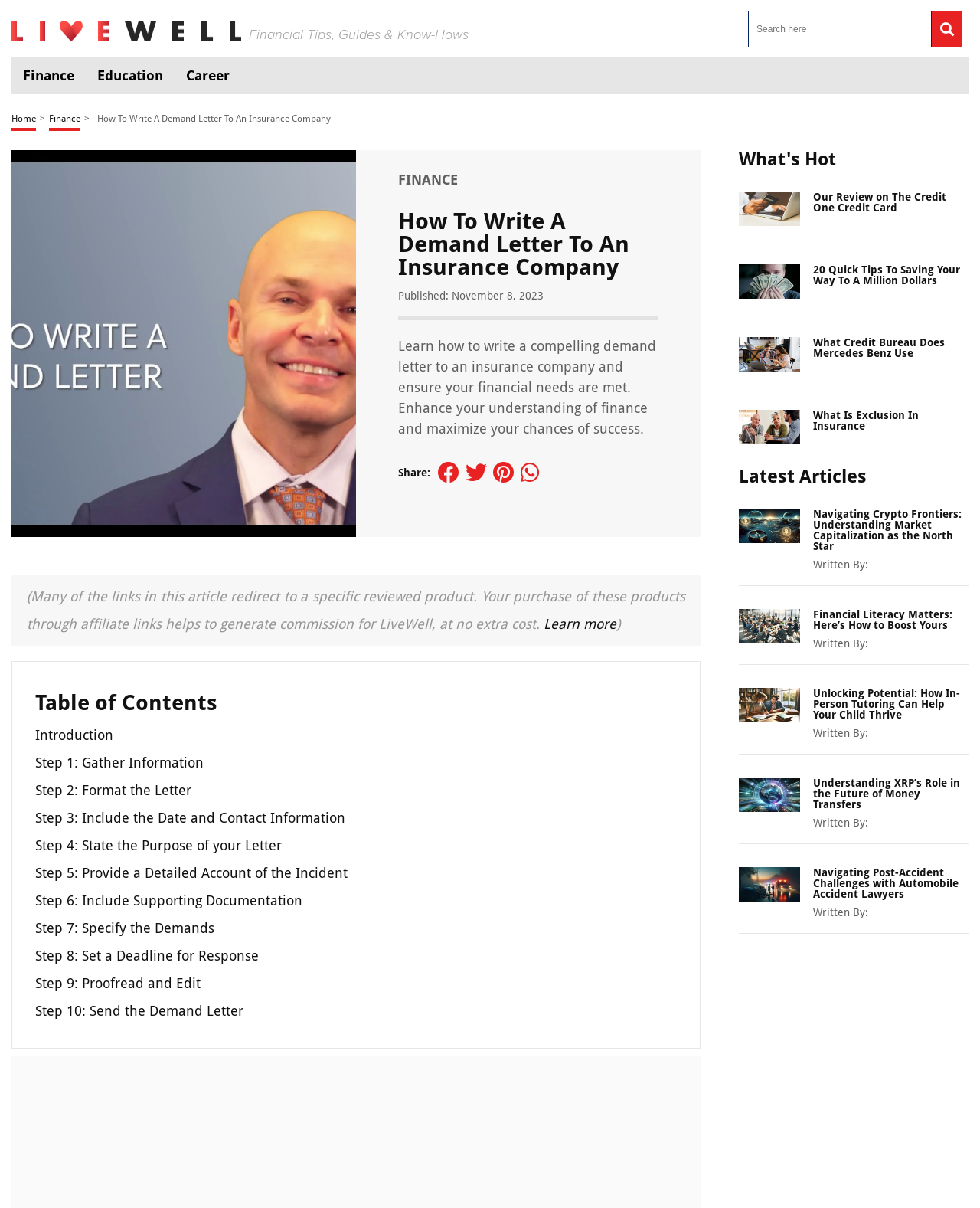Using the webpage screenshot, find the UI element described by alt="img". Provide the bounding box coordinates in the format (top-left x, top-left y, bottom-right x, bottom-right y), ensuring all values are floating point numbers between 0 and 1.

[0.754, 0.576, 0.816, 0.589]